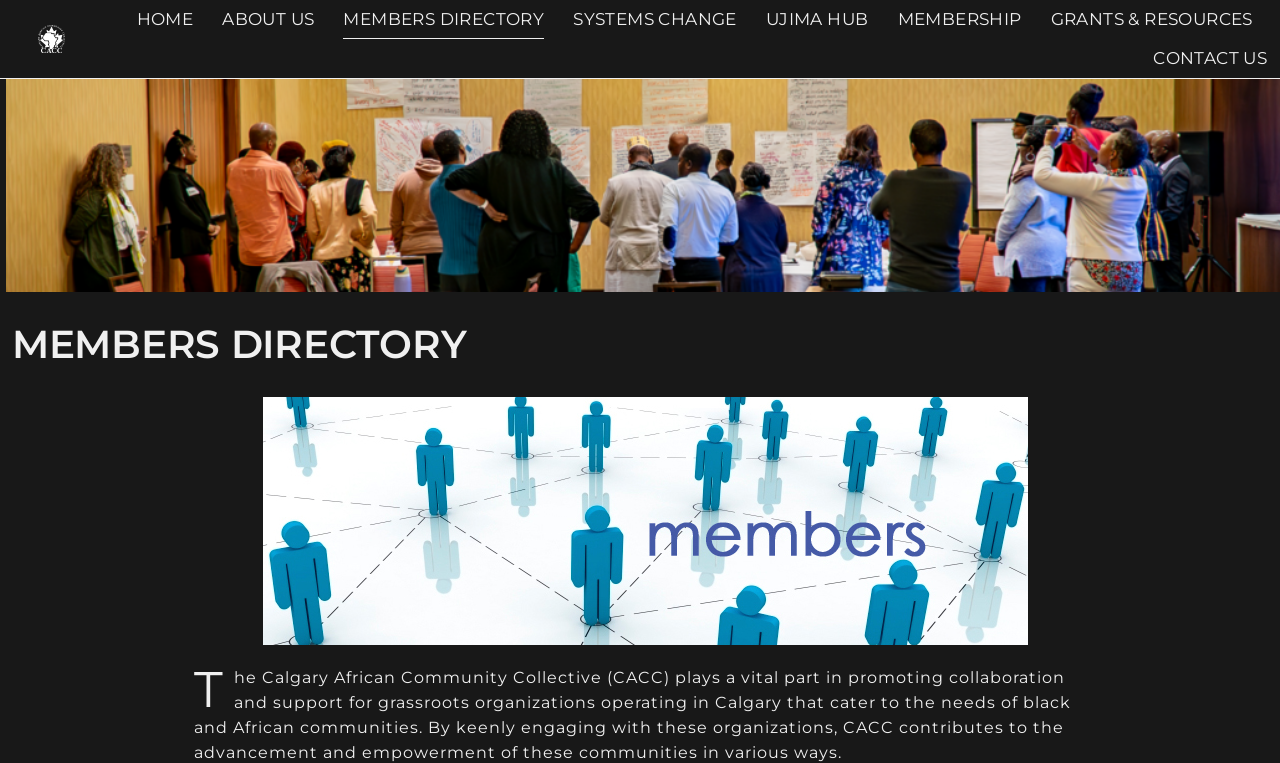Predict the bounding box coordinates of the area that should be clicked to accomplish the following instruction: "browse members directory". The bounding box coordinates should consist of four float numbers between 0 and 1, i.e., [left, top, right, bottom].

[0.268, 0.0, 0.425, 0.051]